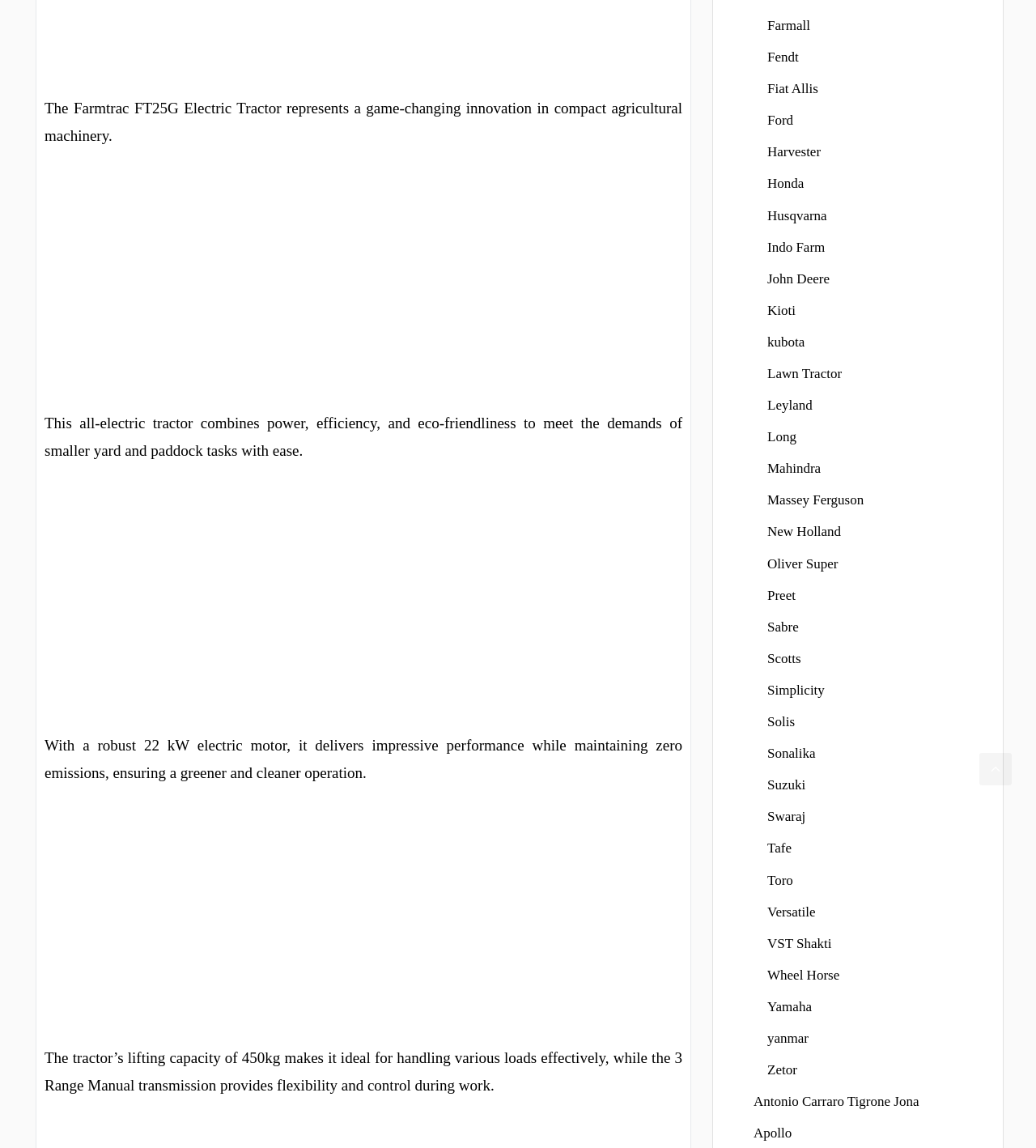Given the description "Antonio Carraro Tigrone Jona", provide the bounding box coordinates of the corresponding UI element.

[0.727, 0.953, 0.887, 0.966]